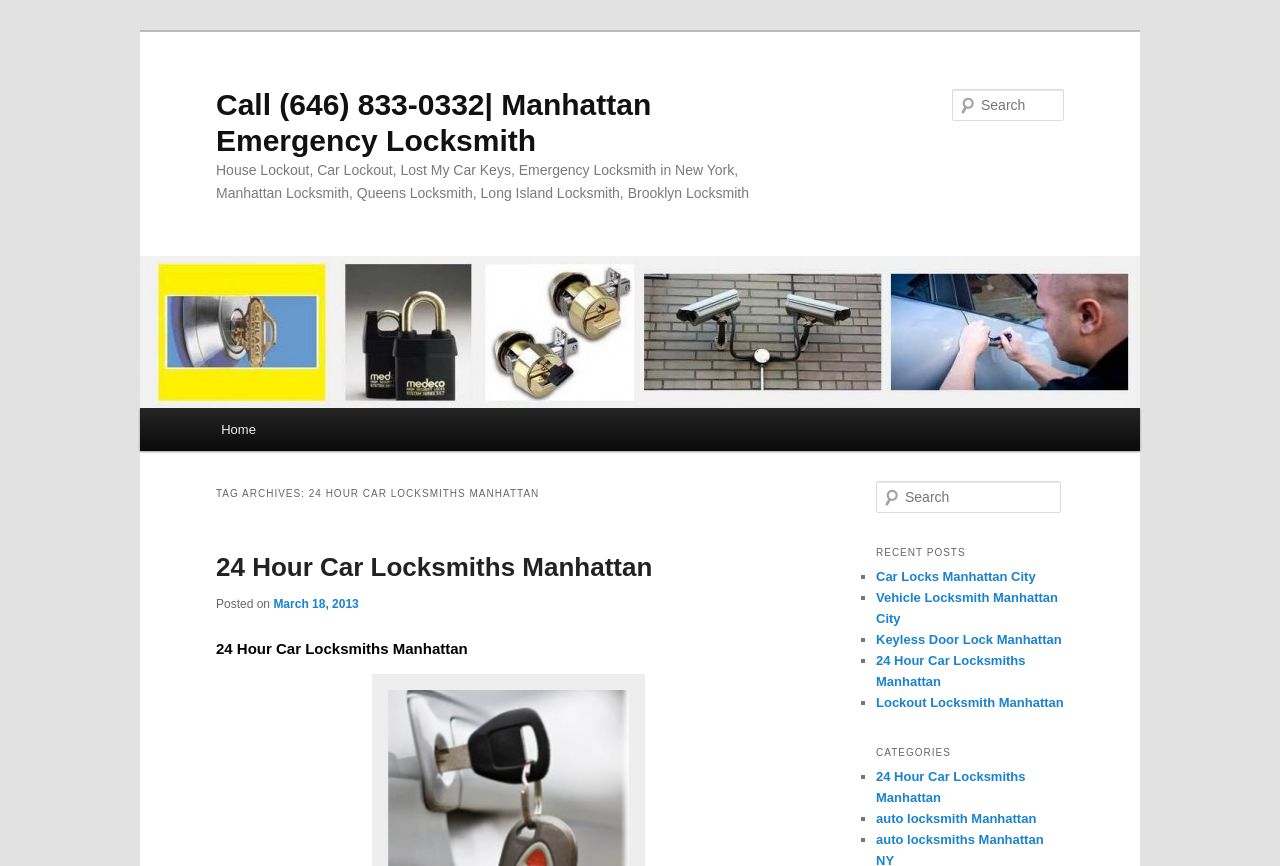Refer to the element description auto locksmith Manhattan and identify the corresponding bounding box in the screenshot. Format the coordinates as (top-left x, top-left y, bottom-right x, bottom-right y) with values in the range of 0 to 1.

[0.684, 0.937, 0.81, 0.954]